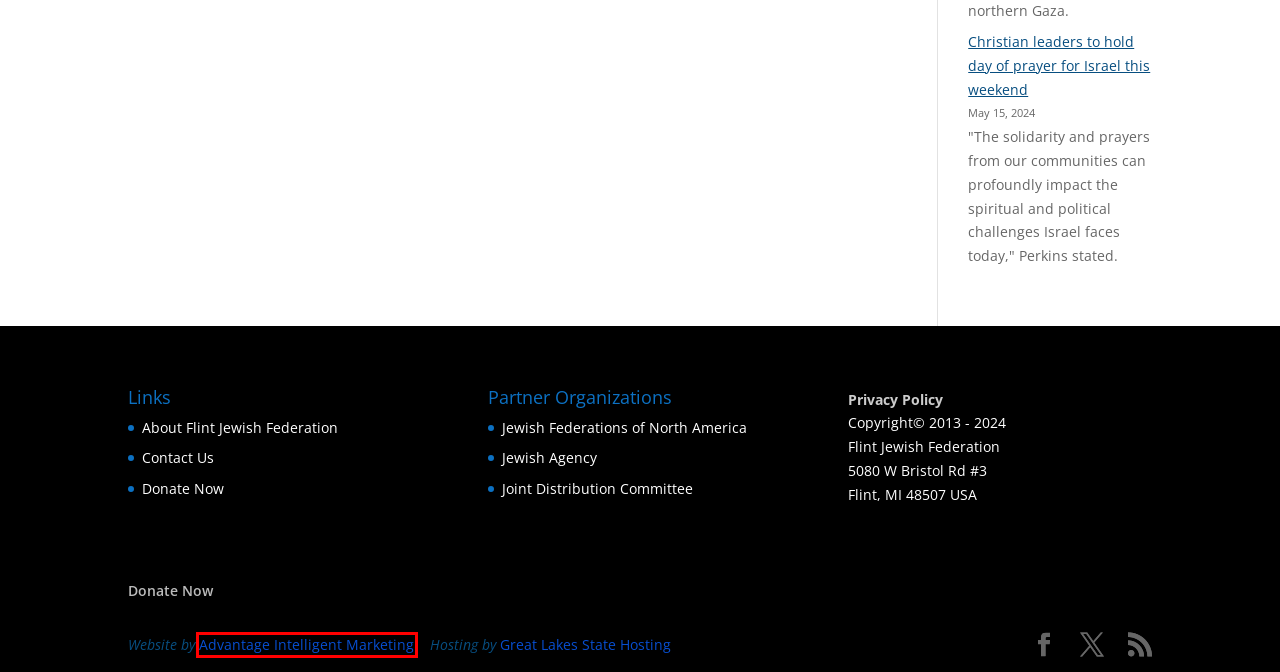You have a screenshot of a webpage with a red bounding box highlighting a UI element. Your task is to select the best webpage description that corresponds to the new webpage after clicking the element. Here are the descriptions:
A. Privacy Policy - Flint Jewish Federation
B. About - Flint Jewish Federation
C. The Jerusalem Post - All News from Israel, the Middle East and the Jewish World
D. Professional Web Hosting - We provide solid web hosting & domain registration services!
E. Your #1 Digital Marketing Agency - Improve Your Business
F. Psychological factors play a role in cheating behavior in online exams - The Jerusalem Post
G. Leader from Christian communities call for collective prayer for Israel - The Jerusalem Post
H. Allocations - Flint Jewish Federation

E